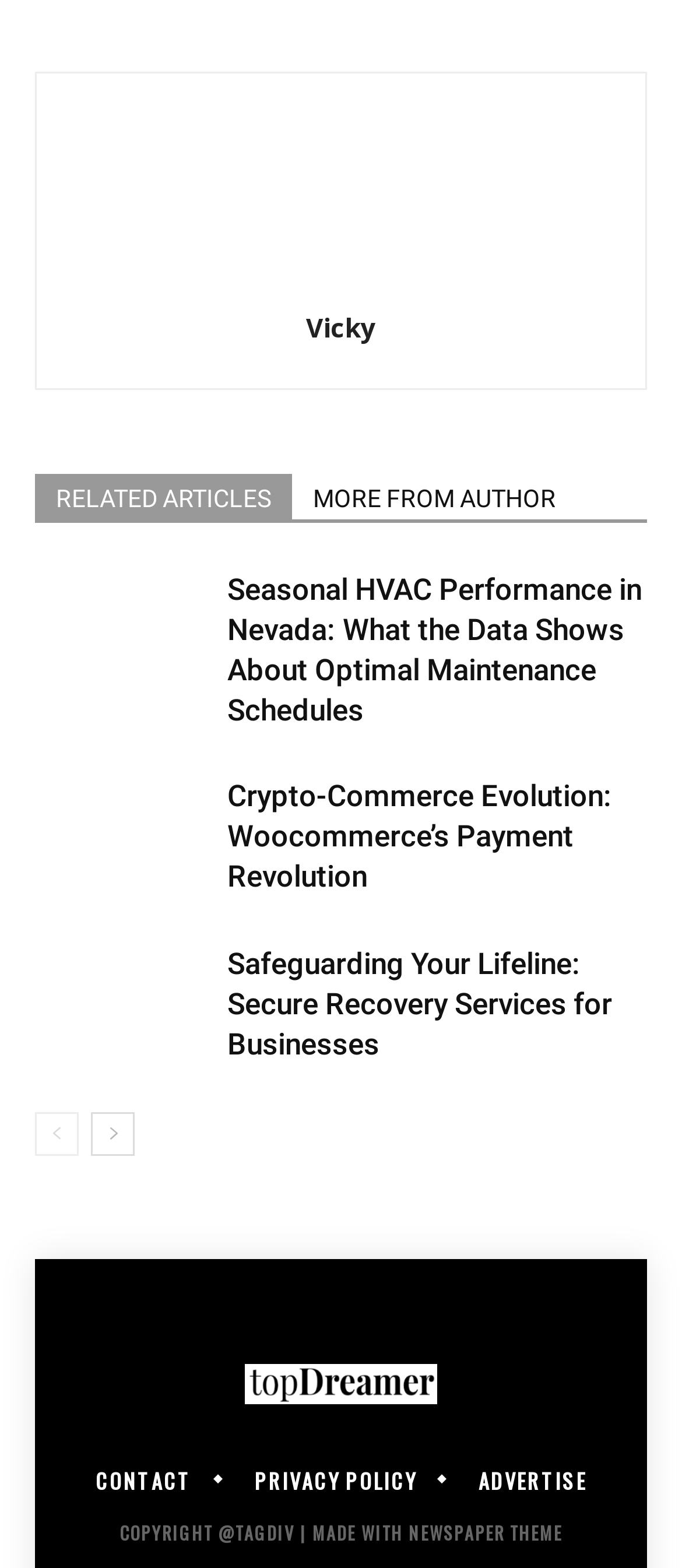Please specify the bounding box coordinates of the element that should be clicked to execute the given instruction: 'go to next page'. Ensure the coordinates are four float numbers between 0 and 1, expressed as [left, top, right, bottom].

[0.133, 0.71, 0.197, 0.738]